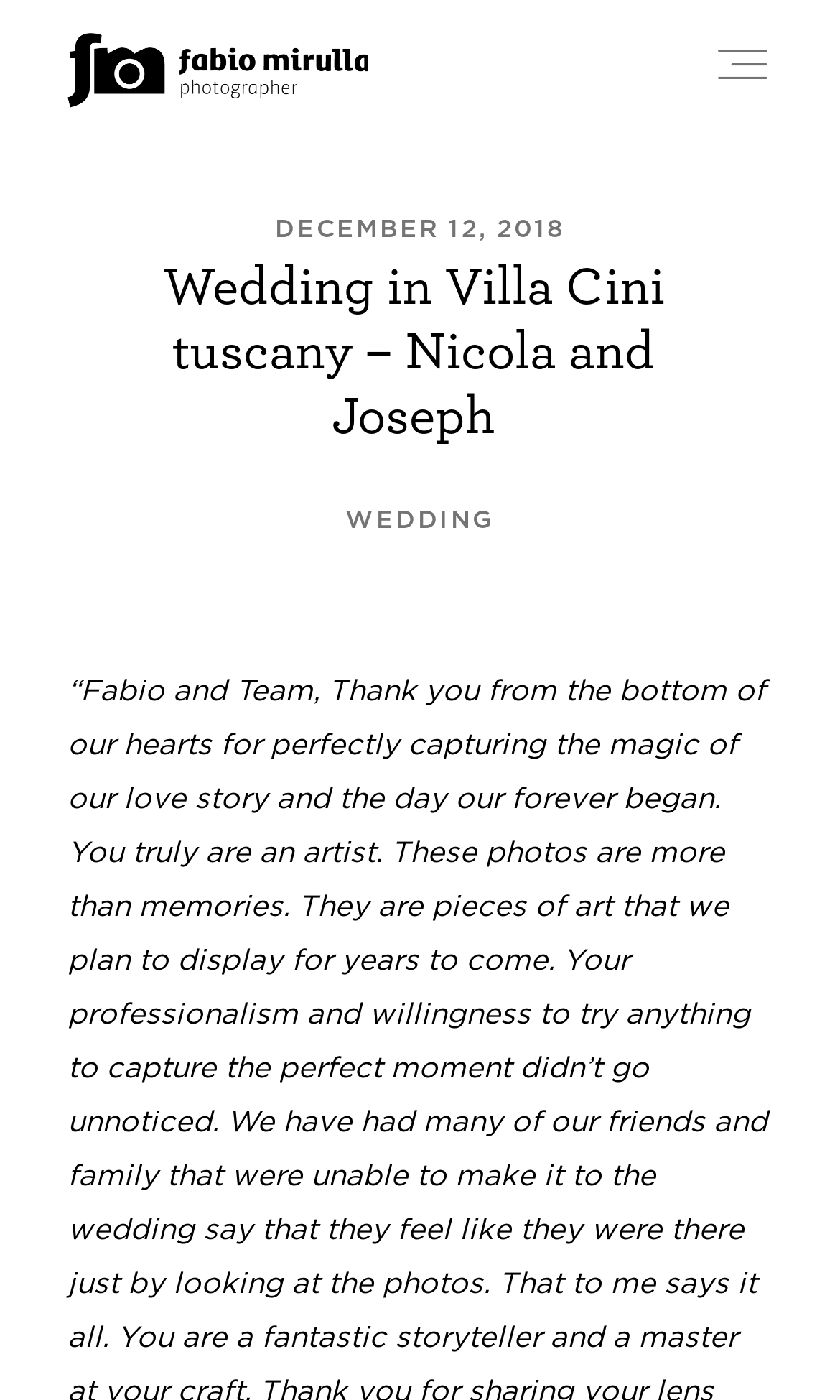Identify the bounding box coordinates of the area you need to click to perform the following instruction: "read the 'DECEMBER 12, 2018' post".

[0.328, 0.155, 0.672, 0.172]